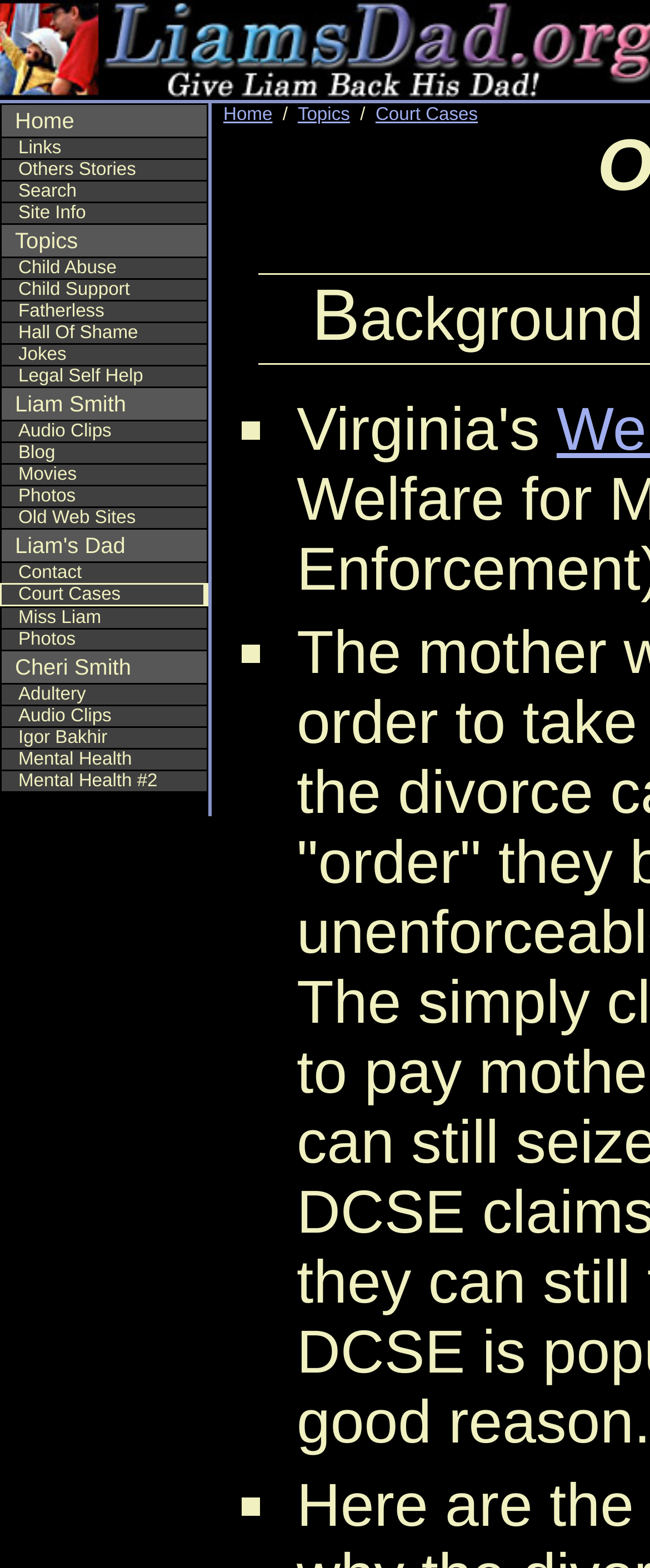What is the last link in the top navigation bar?
Utilize the image to construct a detailed and well-explained answer.

I scrolled to the end of the top navigation bar and found that the last link is 'Photos', which is located after 'Cheri Smith' and 'Adultery'.